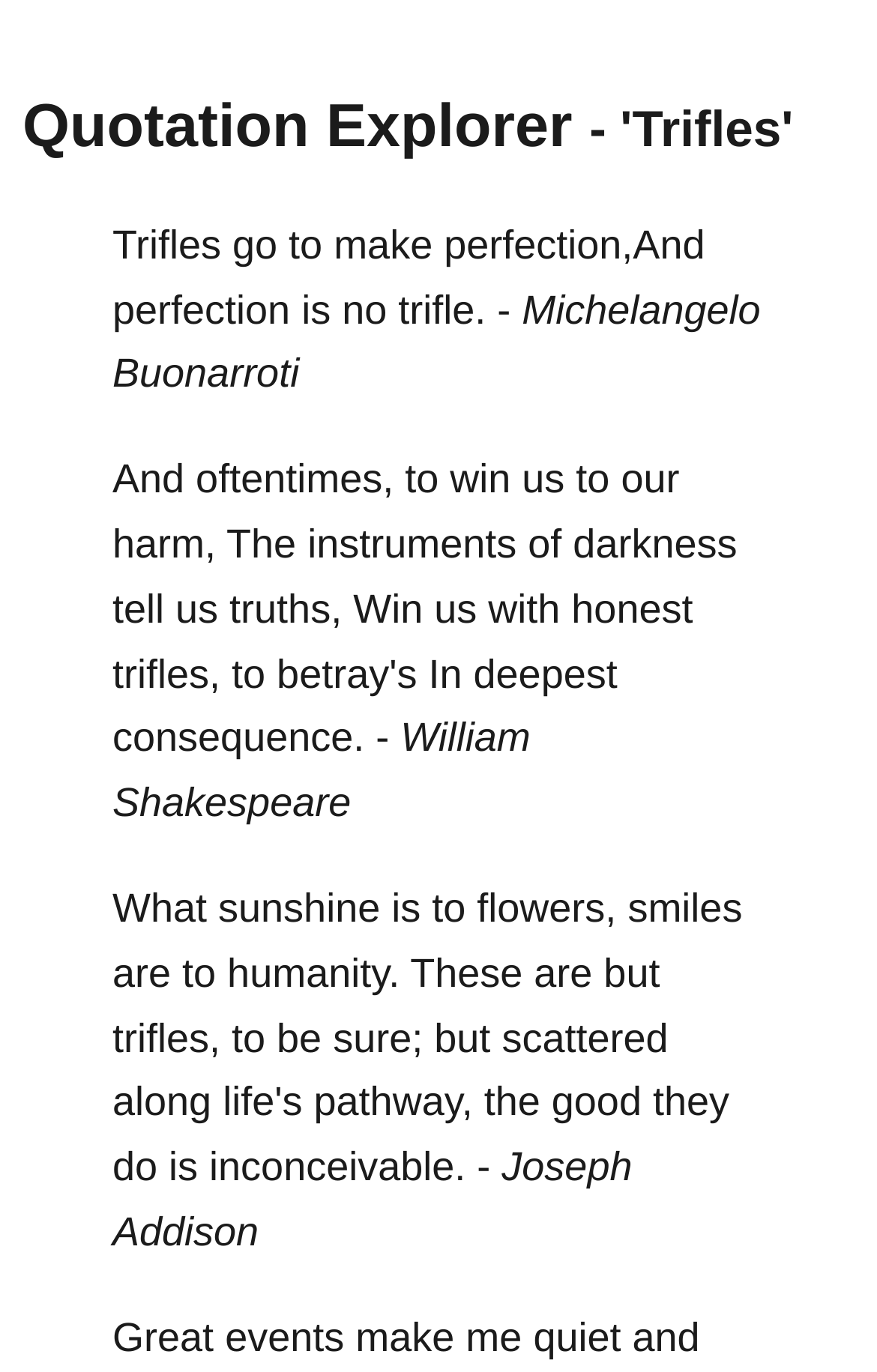Give a short answer using one word or phrase for the question:
How many blockquotes are present on this webpage?

3